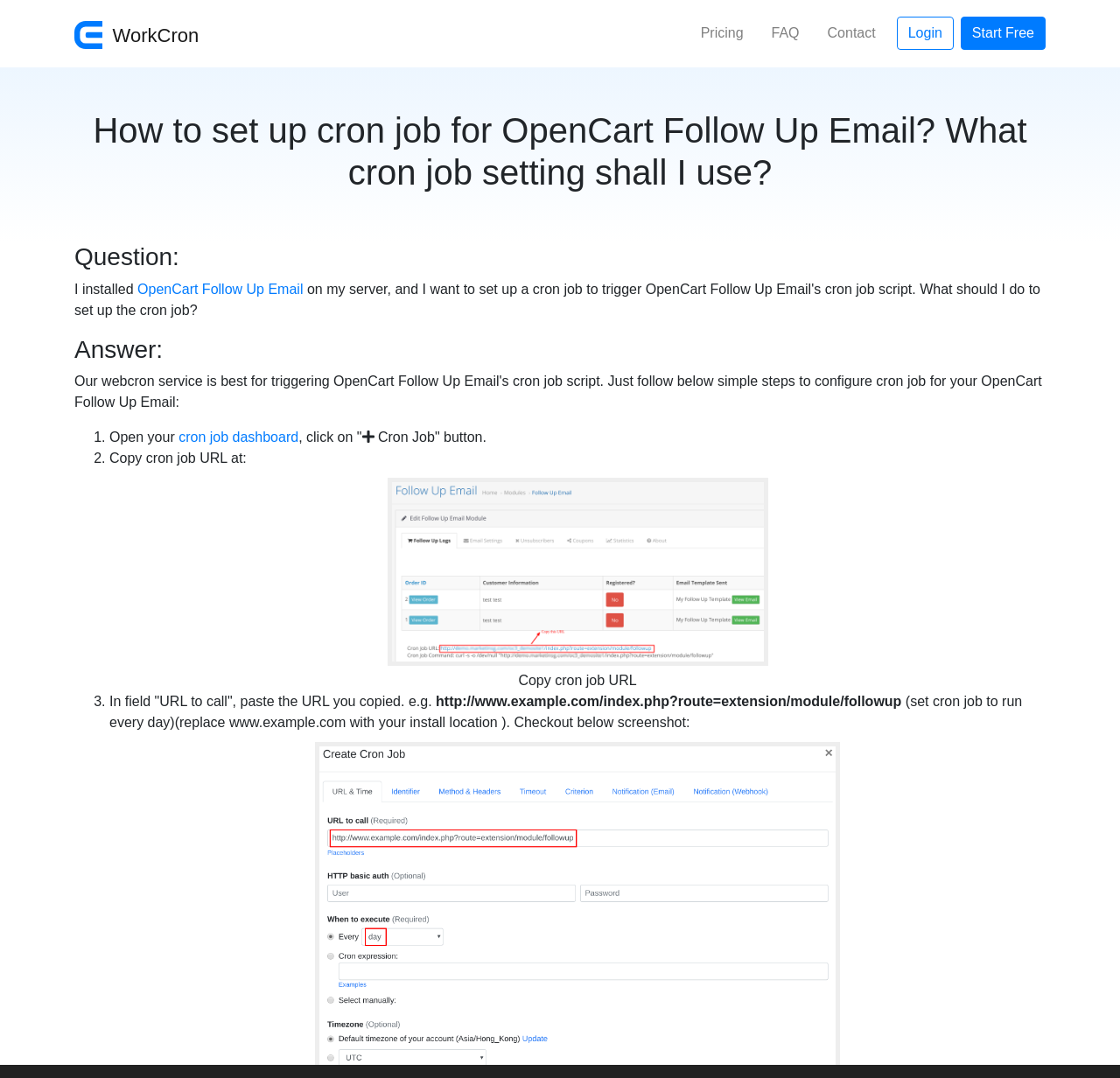Locate the coordinates of the bounding box for the clickable region that fulfills this instruction: "Start your free trial".

[0.858, 0.016, 0.934, 0.047]